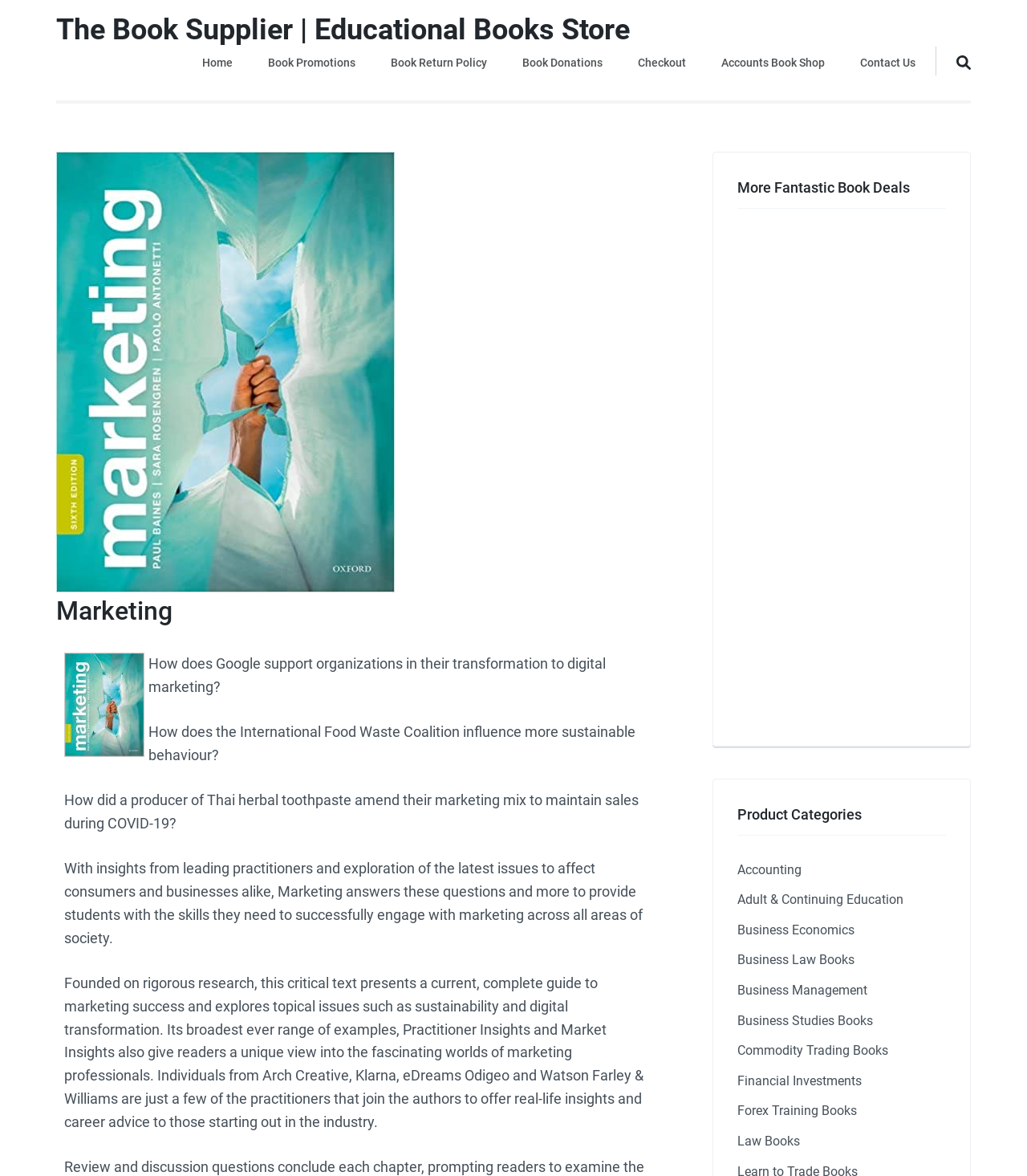What is the position of the 'Marketing' link in the top navigation bar? Look at the image and give a one-word or short phrase answer.

Second